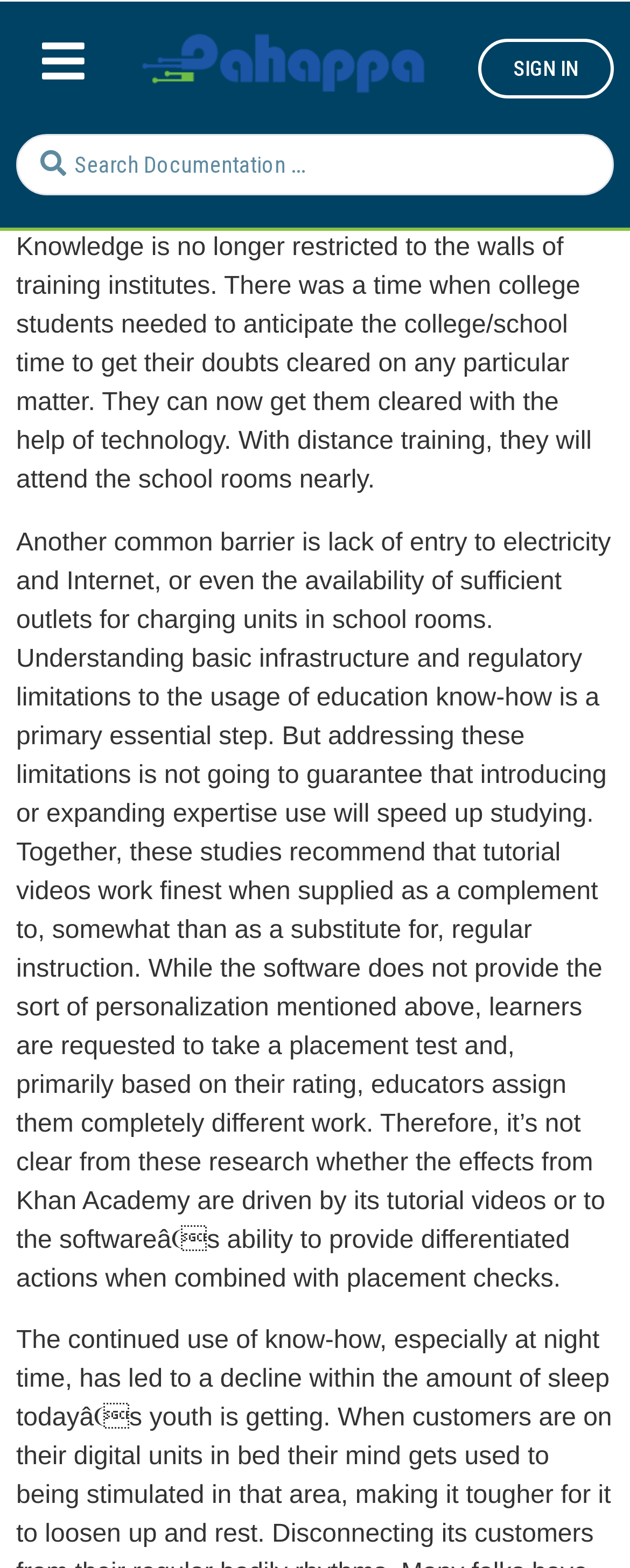Using the information shown in the image, answer the question with as much detail as possible: What is the link text below 'SENDING SMS'?

Below the 'SENDING SMS' heading, there is a link with the text 'BALANCE INQUIRY'. This link is likely related to checking the balance of an SMS account or service.